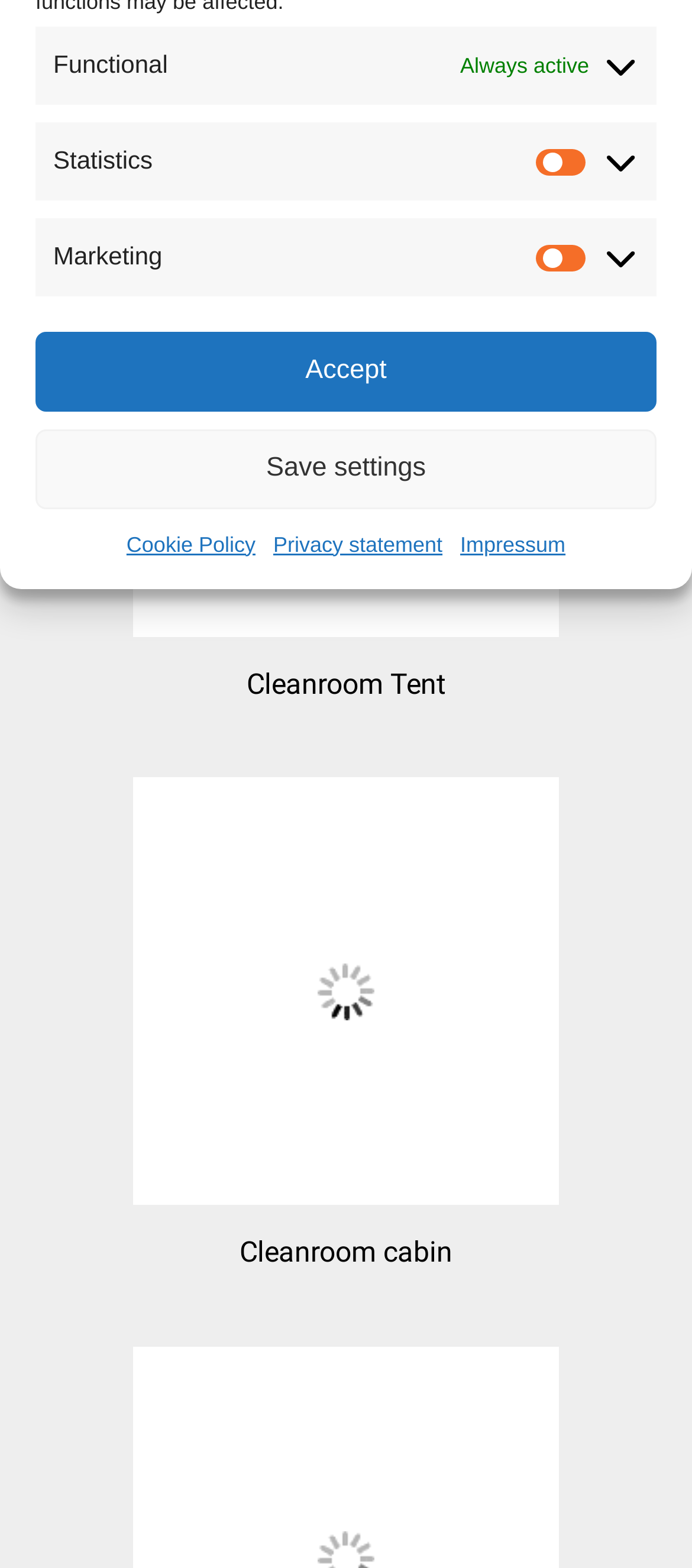Locate the bounding box of the UI element based on this description: "Impressum". Provide four float numbers between 0 and 1 as [left, top, right, bottom].

[0.665, 0.336, 0.817, 0.359]